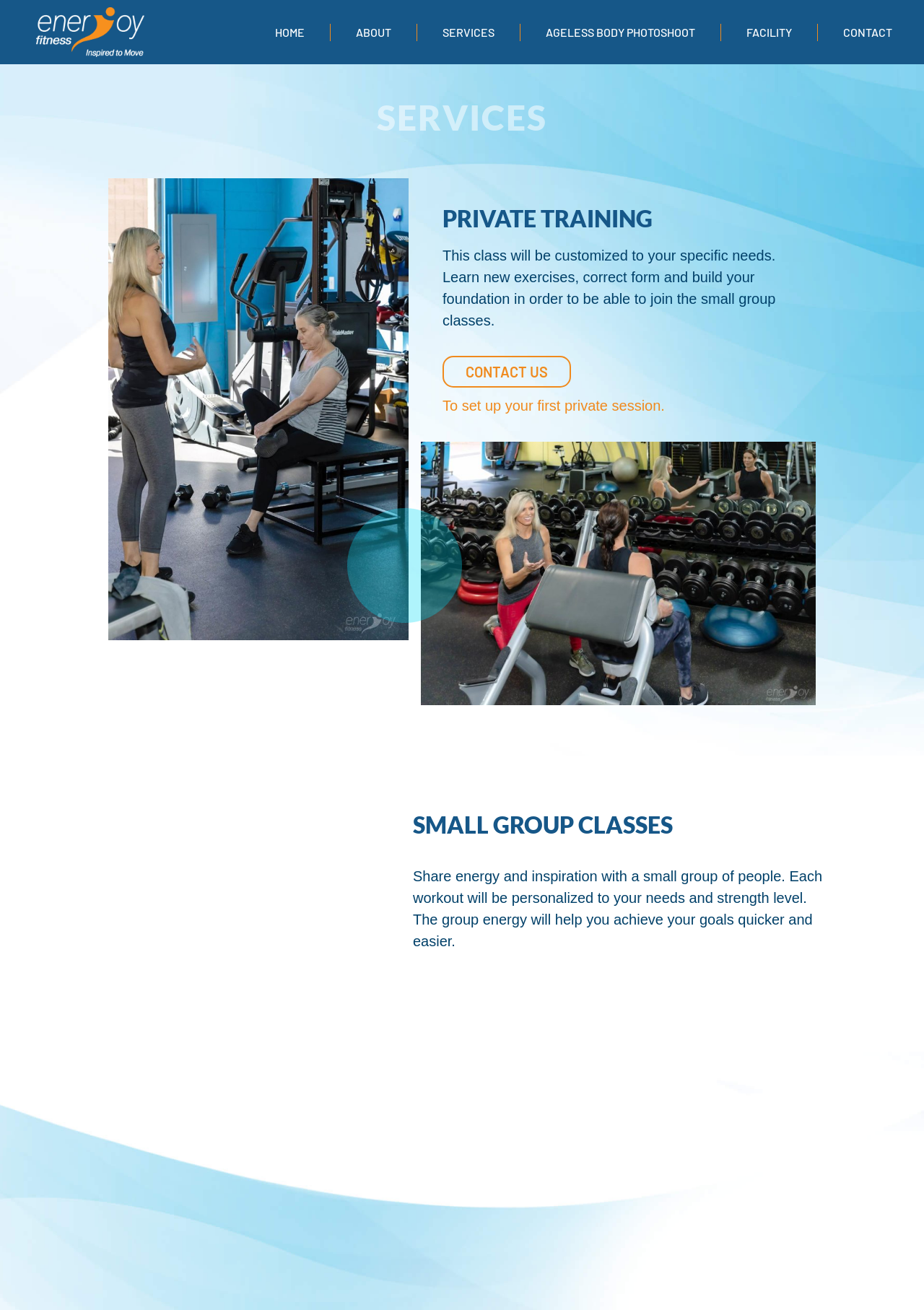Refer to the image and answer the question with as much detail as possible: What type of training is customized to specific needs?

I inferred this answer by looking at the heading 'PRIVATE TRAINING' and the description 'This class will be customized to your specific needs...' which is located directly below it.